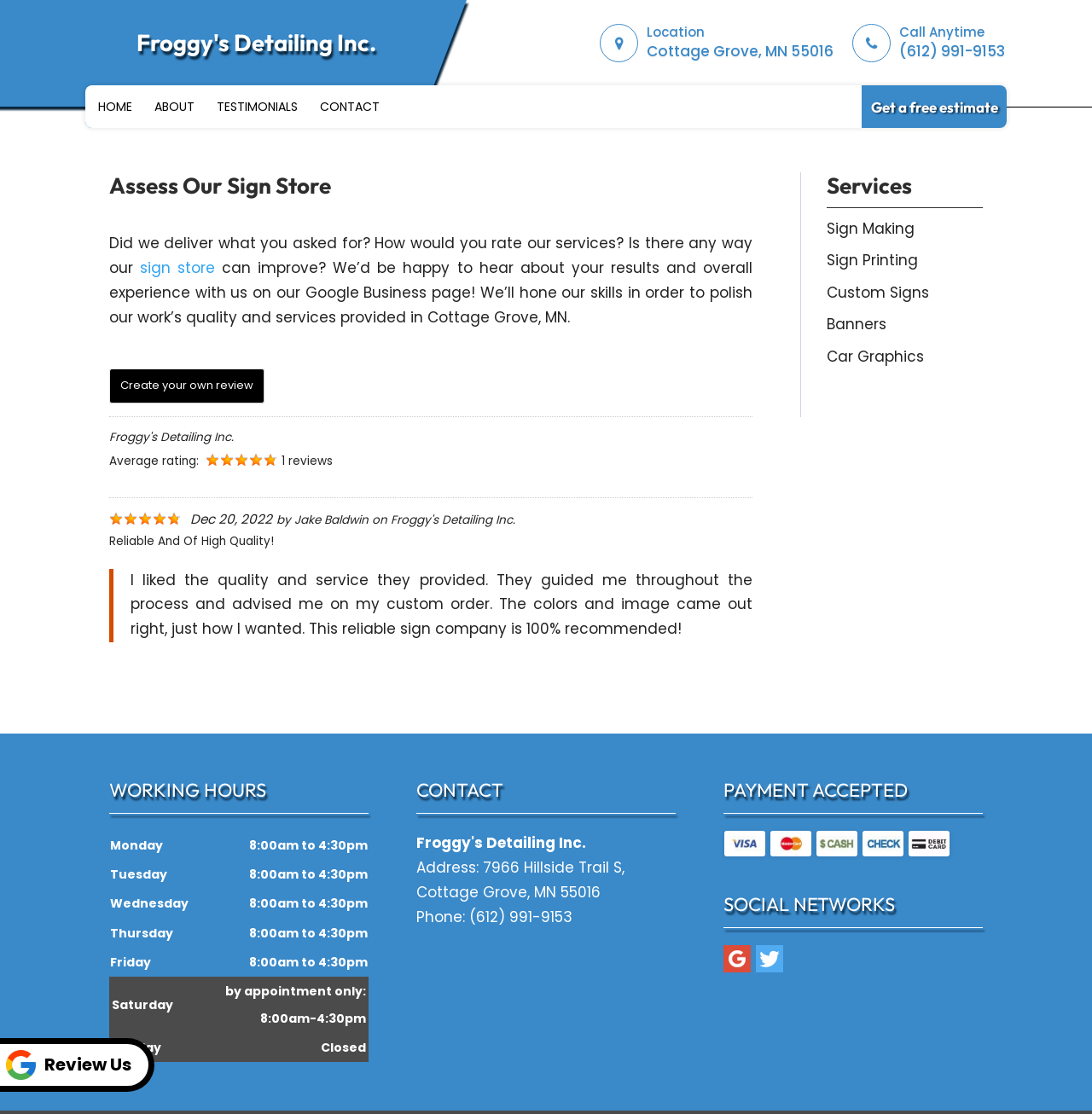Using the element description provided, determine the bounding box coordinates in the format (top-left x, top-left y, bottom-right x, bottom-right y). Ensure that all values are floating point numbers between 0 and 1. Element description: Review Us

[0.0, 0.932, 0.141, 0.98]